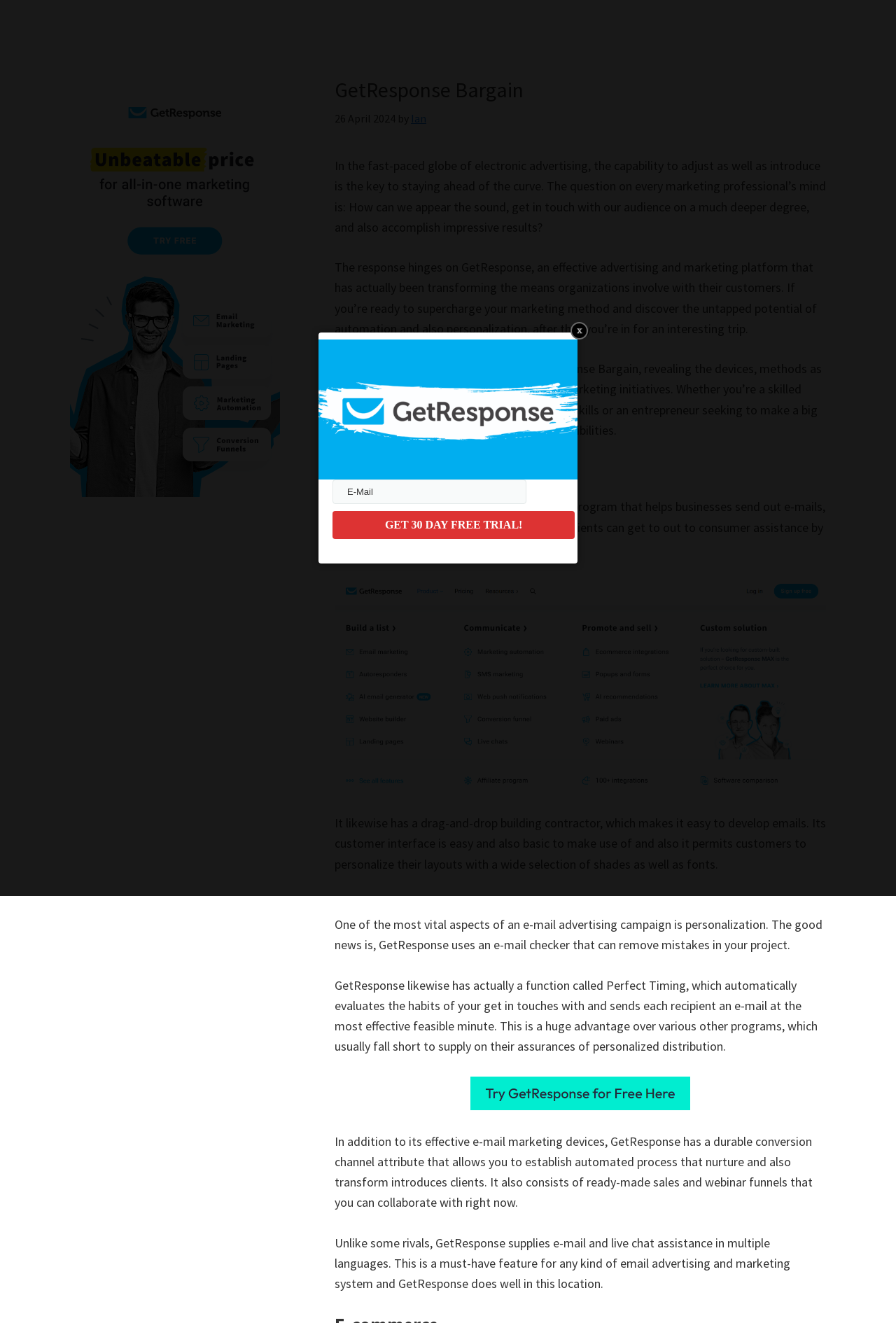What is the name of the marketing platform discussed in this article?
Look at the screenshot and respond with a single word or phrase.

GetResponse